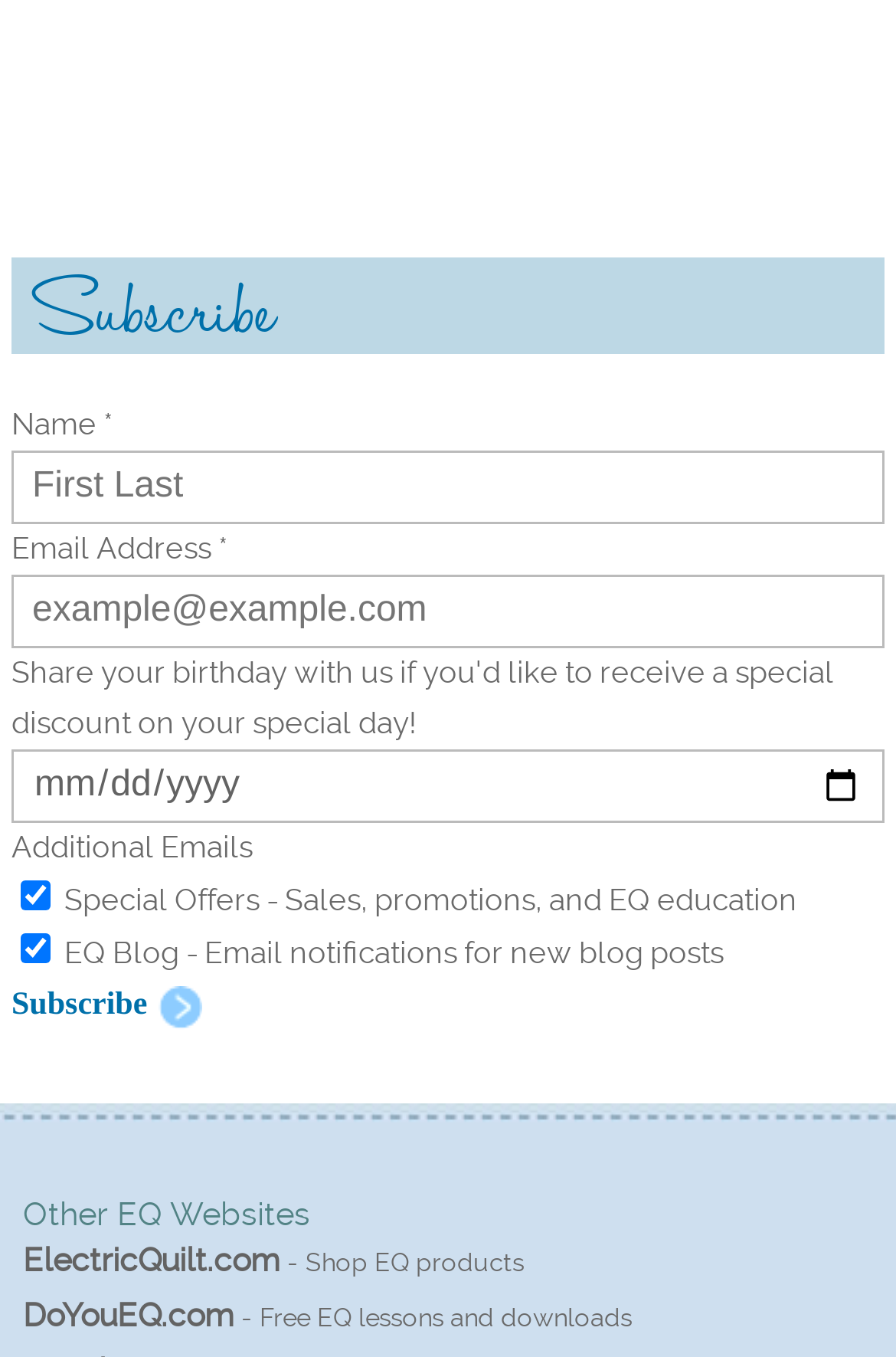Please identify the bounding box coordinates of the area that needs to be clicked to fulfill the following instruction: "Subscribe to the newsletter."

[0.013, 0.722, 0.226, 0.763]